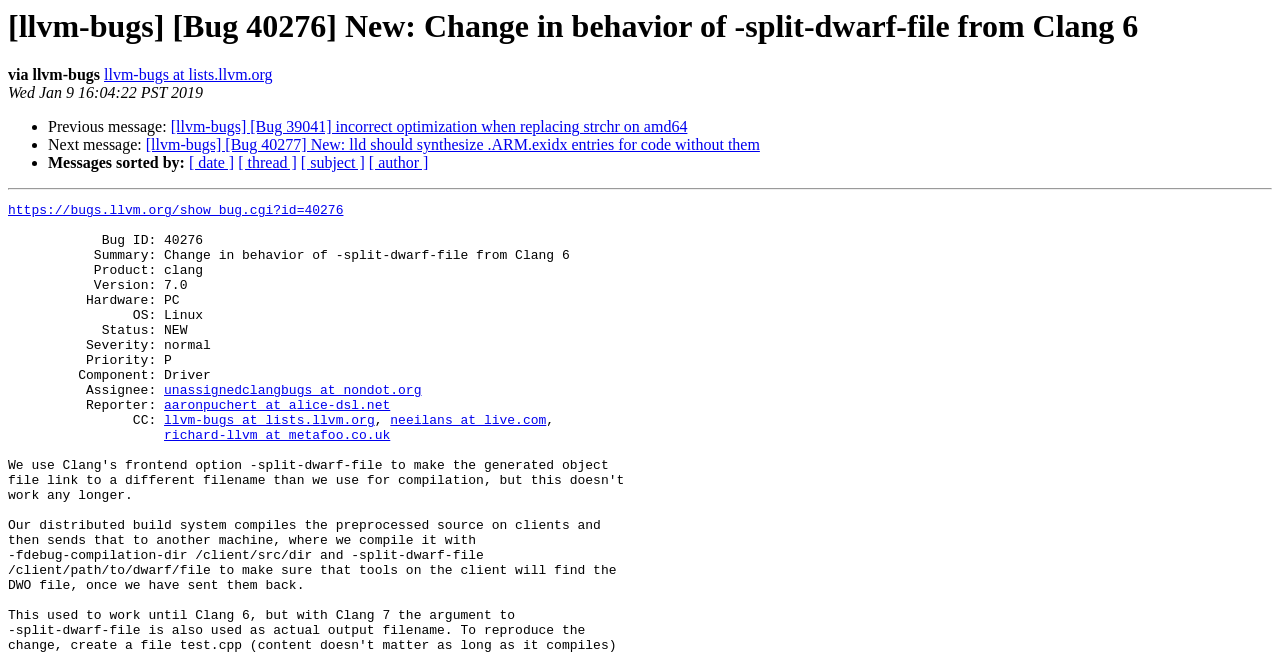What is the ID of the bug?
Provide a fully detailed and comprehensive answer to the question.

The bug ID can be found in the text 'Bug ID: 40276' which is located in the middle of the webpage, indicating that the current webpage is about a specific bug with the ID 40276.